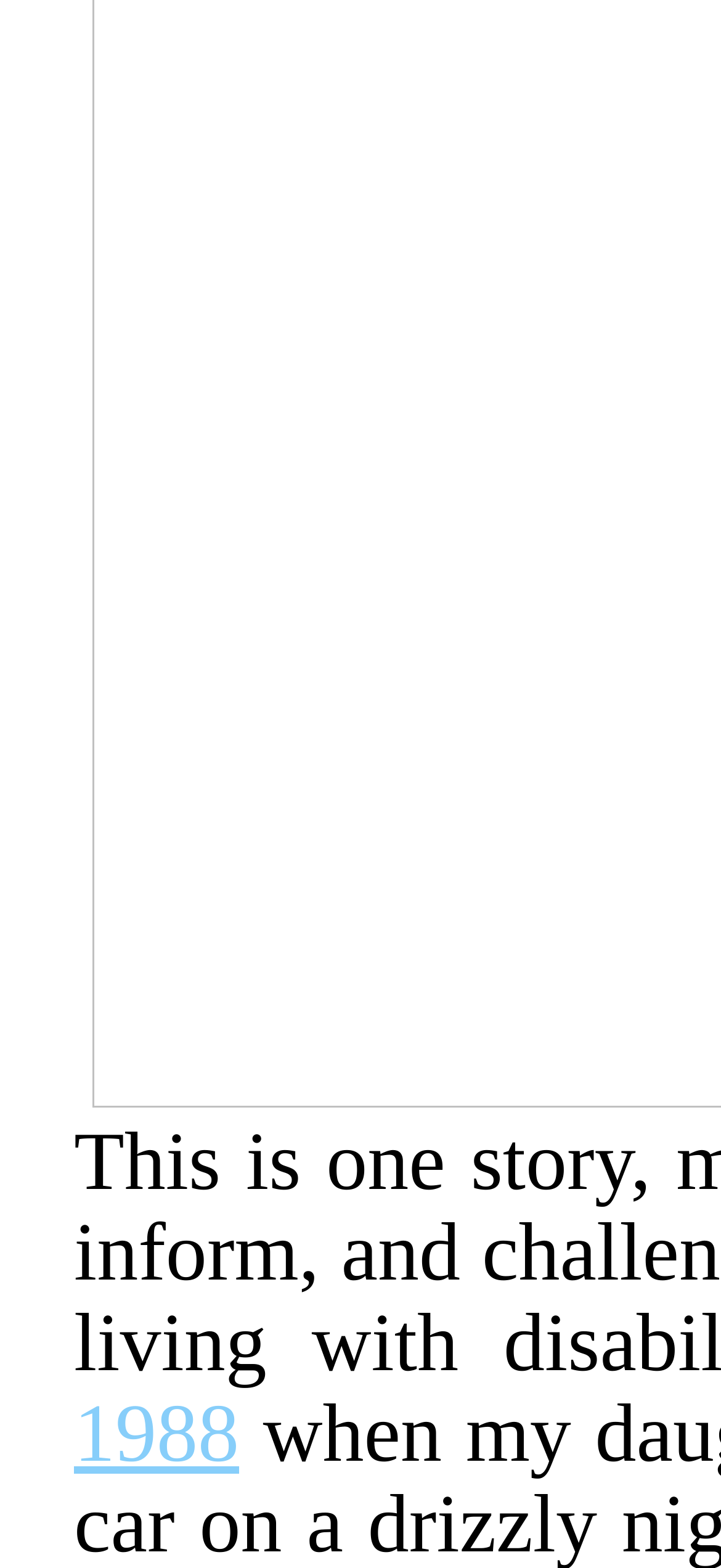Please find the bounding box coordinates in the format (top-left x, top-left y, bottom-right x, bottom-right y) for the given element description. Ensure the coordinates are floating point numbers between 0 and 1. Description: 1988

[0.103, 0.885, 0.332, 0.944]